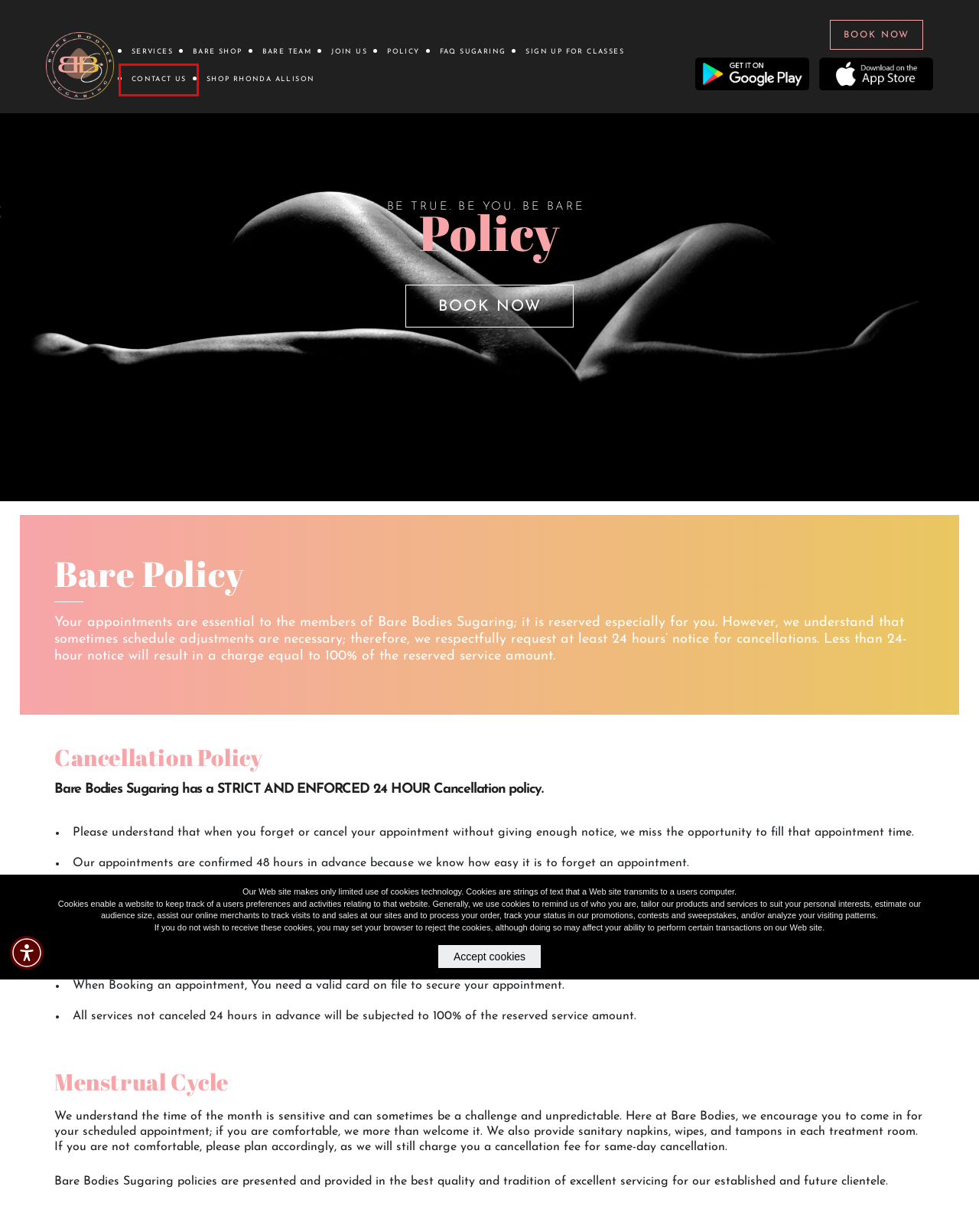You have been given a screenshot of a webpage, where a red bounding box surrounds a UI element. Identify the best matching webpage description for the page that loads after the element in the bounding box is clicked. Options include:
A. RA: Marketplace - RA: Marketplace-
B. Bare Bodies Sugaring
C. Bare Body Sugaring Valley Stream
D. Bare Body Sugaring Team
E. FAQ's - Bare Body Sugaring
F. Contact Us – Bare Body Sugaring
G. ‎Bare Bodies Sugaring on the App Store
H. Bare bodies sugaring

F